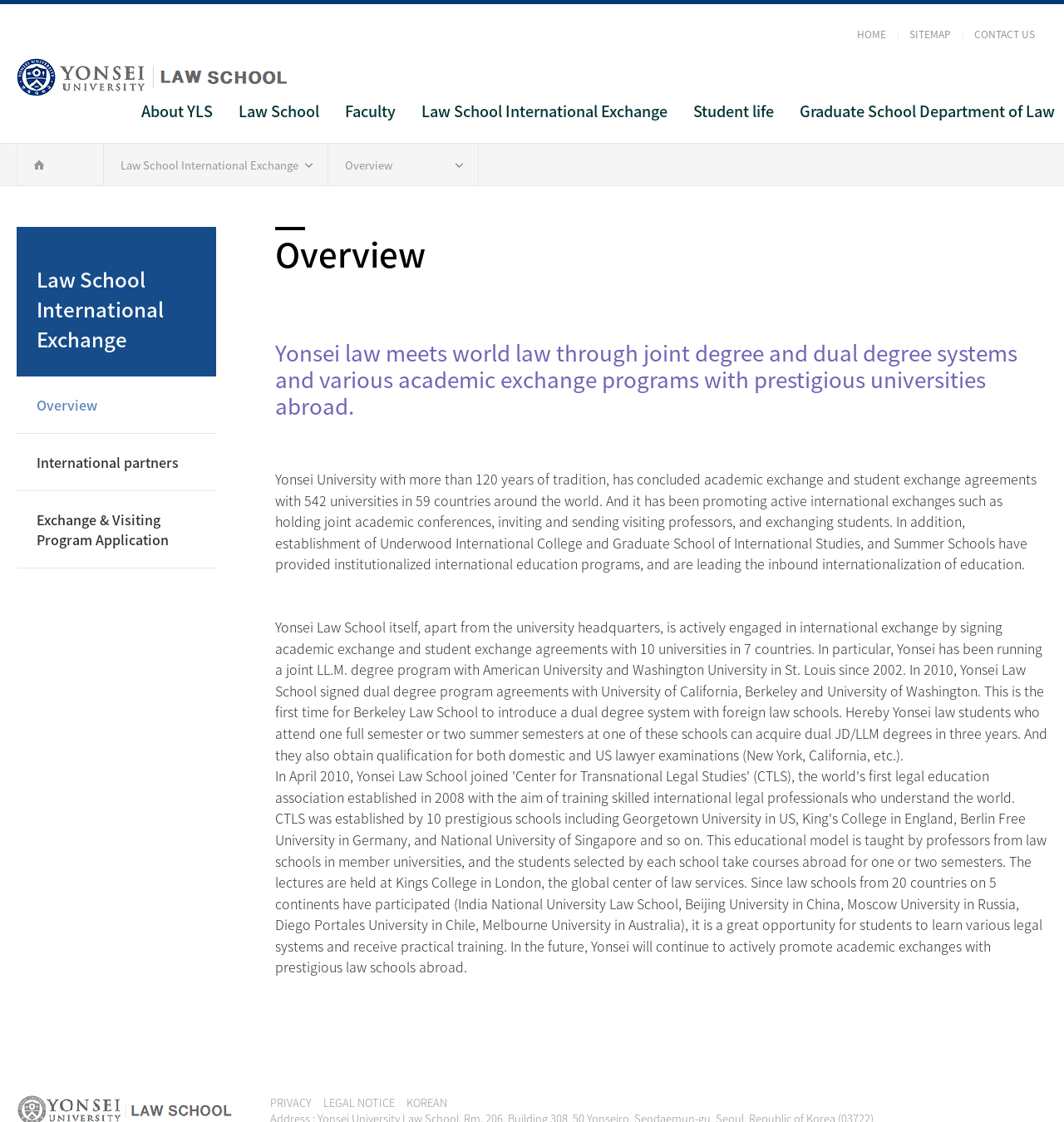Extract the bounding box coordinates for the described element: "Fake Certificates". The coordinates should be represented as four float numbers between 0 and 1: [left, top, right, bottom].

None